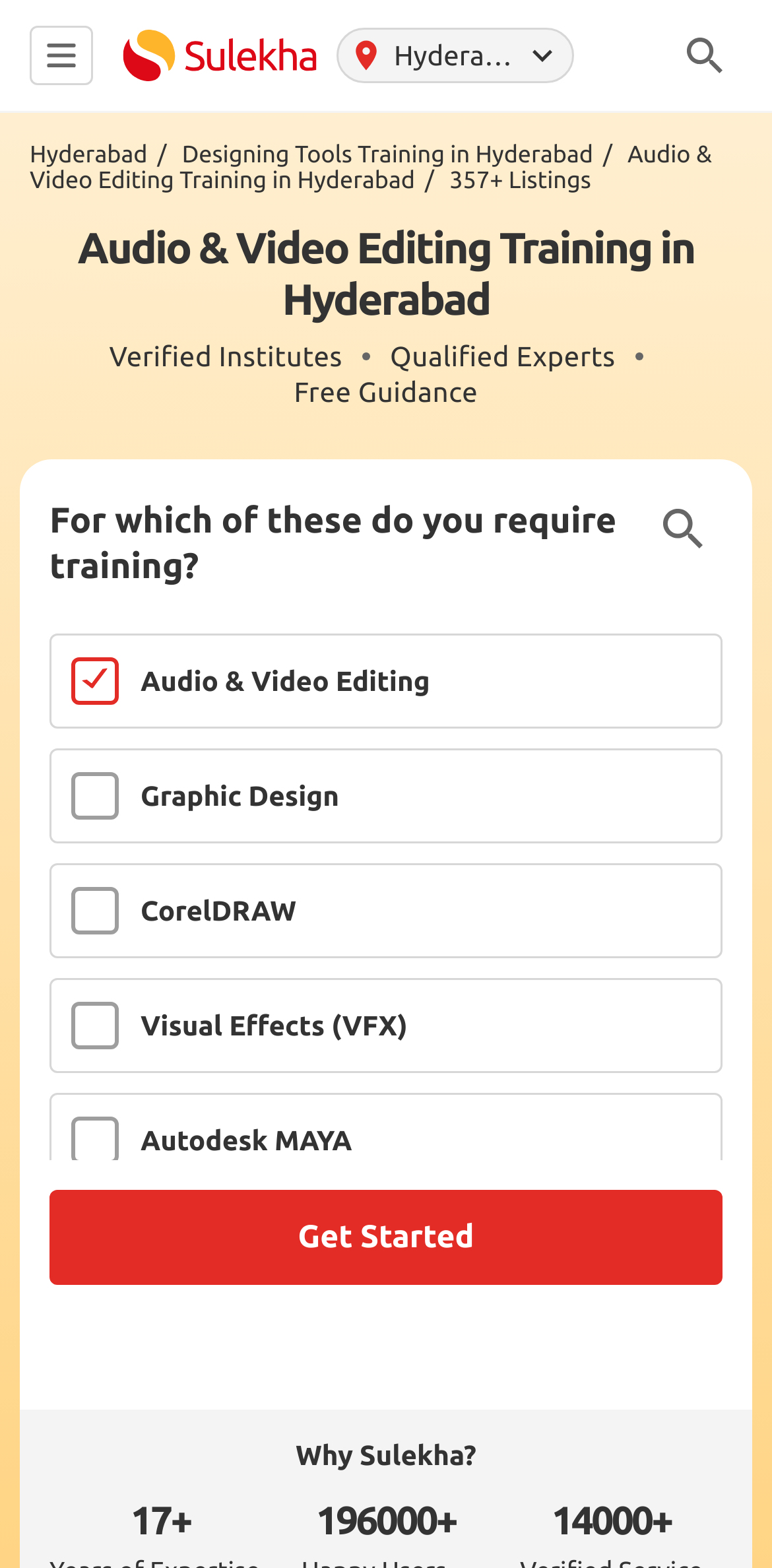What is the purpose of the checkboxes on the webpage?
Using the visual information, answer the question in a single word or phrase.

To select training requirements